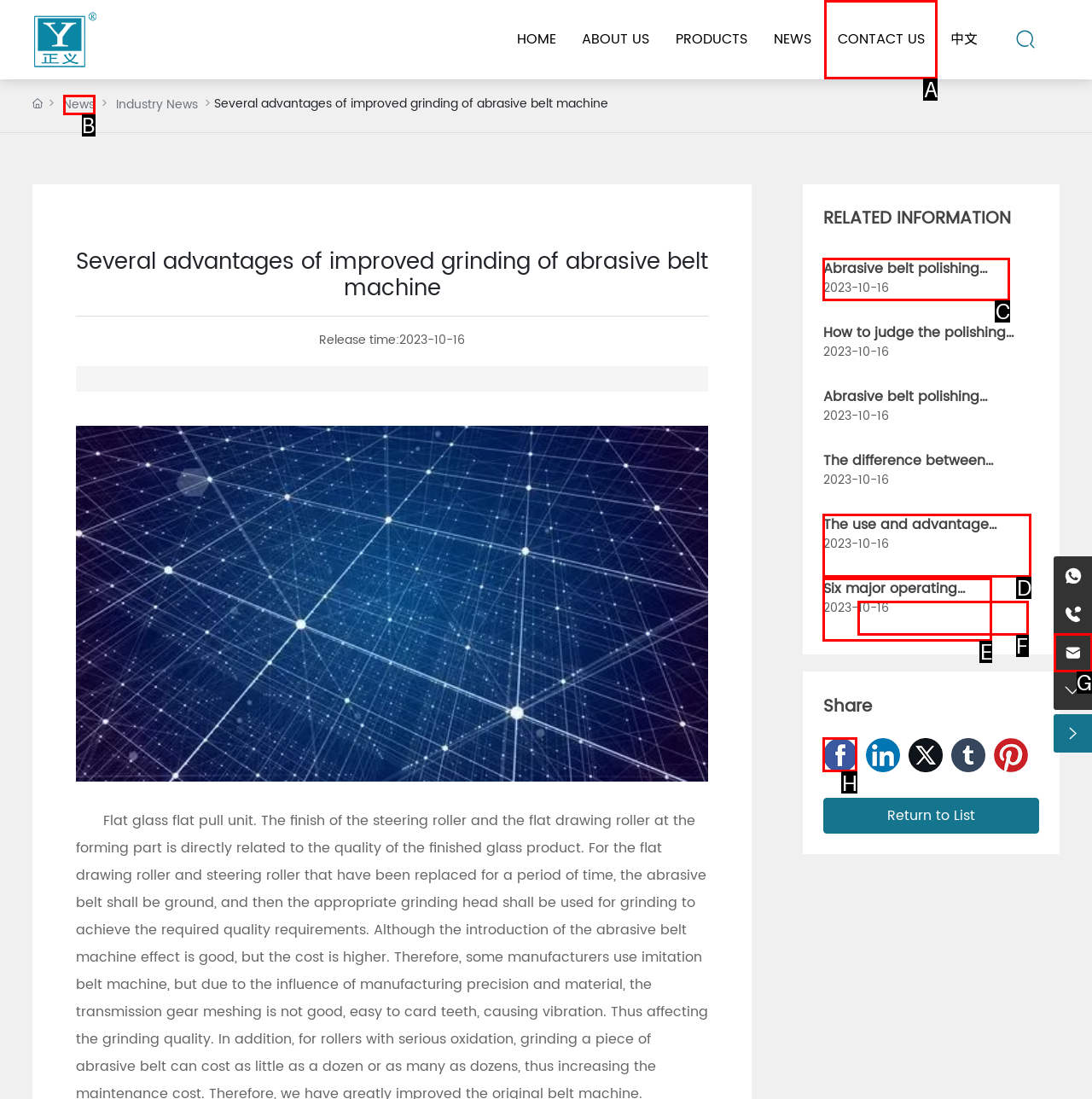Which HTML element matches the description: Contact Us the best? Answer directly with the letter of the chosen option.

A